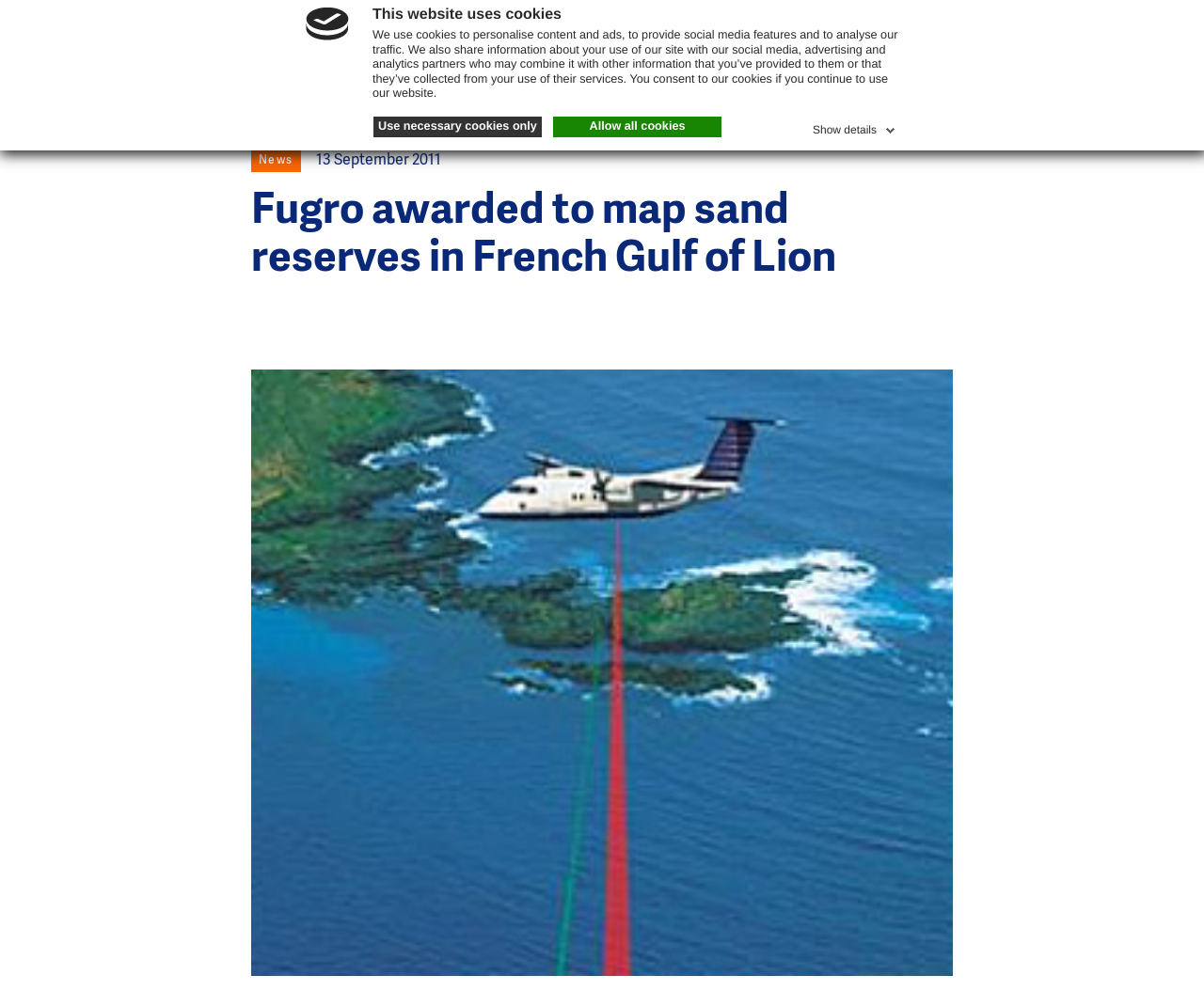Please answer the following question using a single word or phrase: 
What is the purpose of the button at the top right corner?

Close